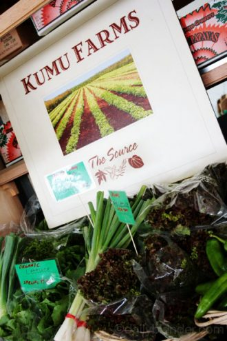Offer a detailed account of the various components present in the image.

This image showcases a beautifully arranged display of fresh produce from Kumu Farms. Prominently featured is a sign with the name "KUMU FARMS" in bold, red letters at the top, suggesting a focus on quality and local farming. Below the name, there is an image depicting rows of vibrant, lush crops, reinforcing the farm-to-table theme. 

The background presents a variety of greens and vegetables arranged artfully, including leafy lettuce and some scallions, all labeled with small tags indicating they are organic. The overall setting conveys a vibrant, healthy atmosphere, celebrating the beauty of fresh, locally sourced food. The sign also features the phrase "The Source," emphasizing Kumu Farms' commitment to supplying fresh produce directly from their fields.